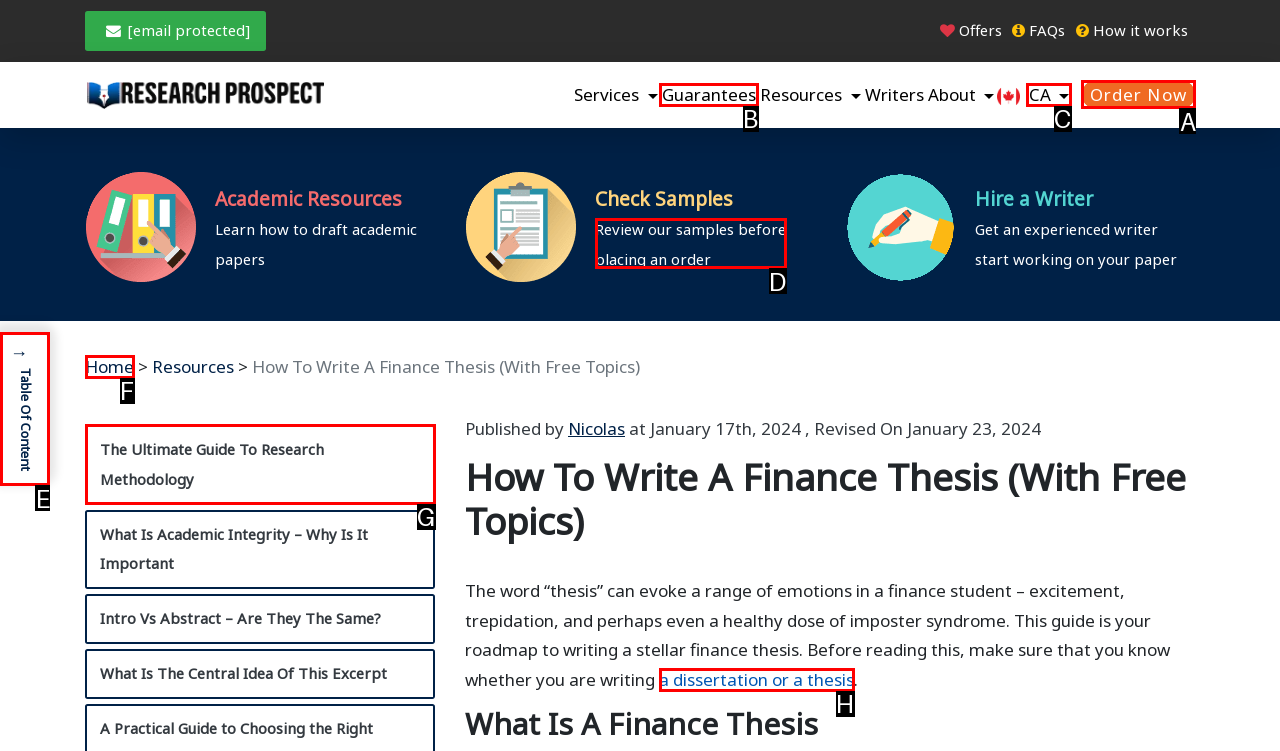Point out the letter of the HTML element you should click on to execute the task: Go to the 'Order Now' page
Reply with the letter from the given options.

A